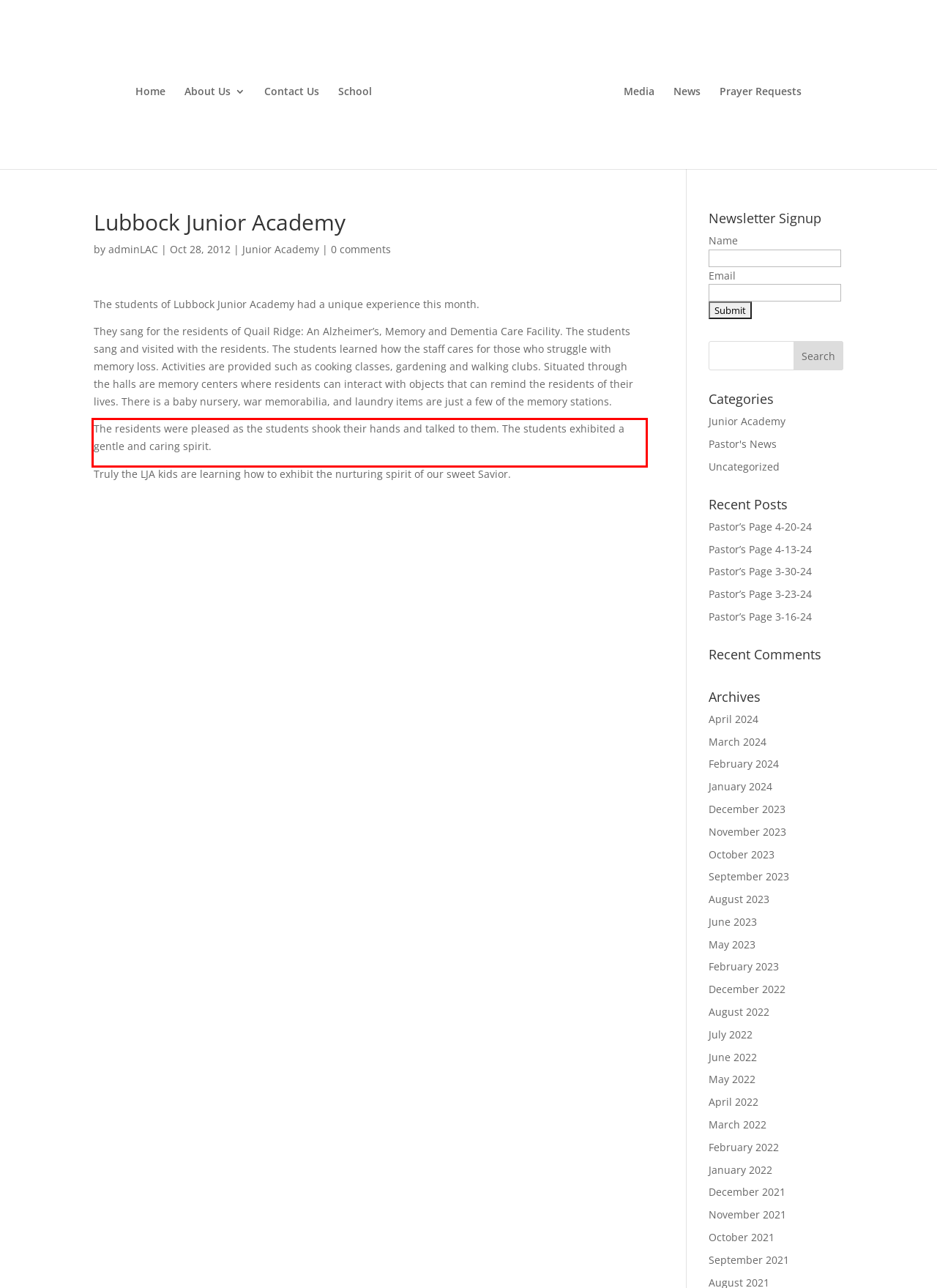Given a webpage screenshot with a red bounding box, perform OCR to read and deliver the text enclosed by the red bounding box.

The residents were pleased as the students shook their hands and talked to them. The students exhibited a gentle and caring spirit.